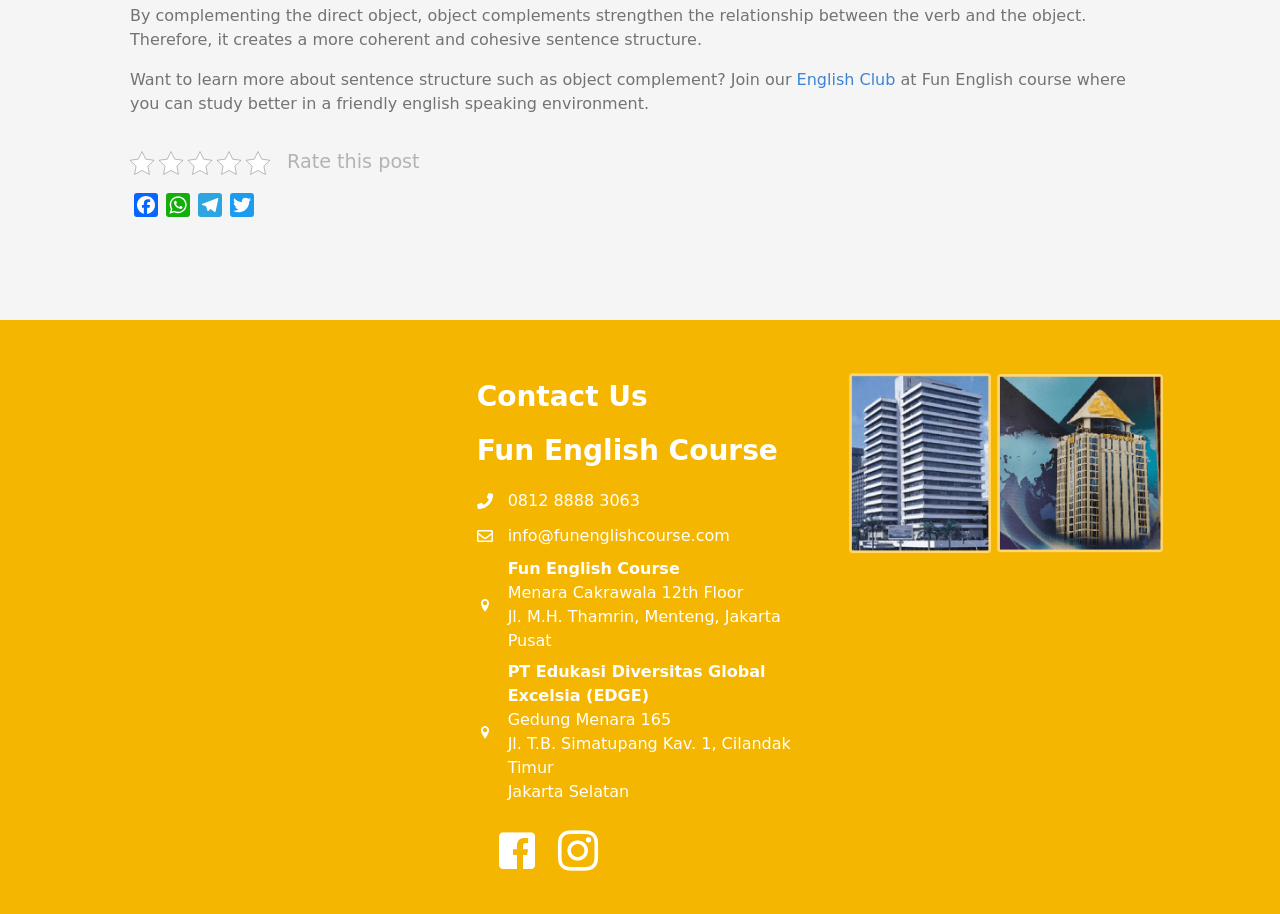Please specify the bounding box coordinates of the region to click in order to perform the following instruction: "Click the 'Contact Us' heading".

[0.372, 0.416, 0.628, 0.453]